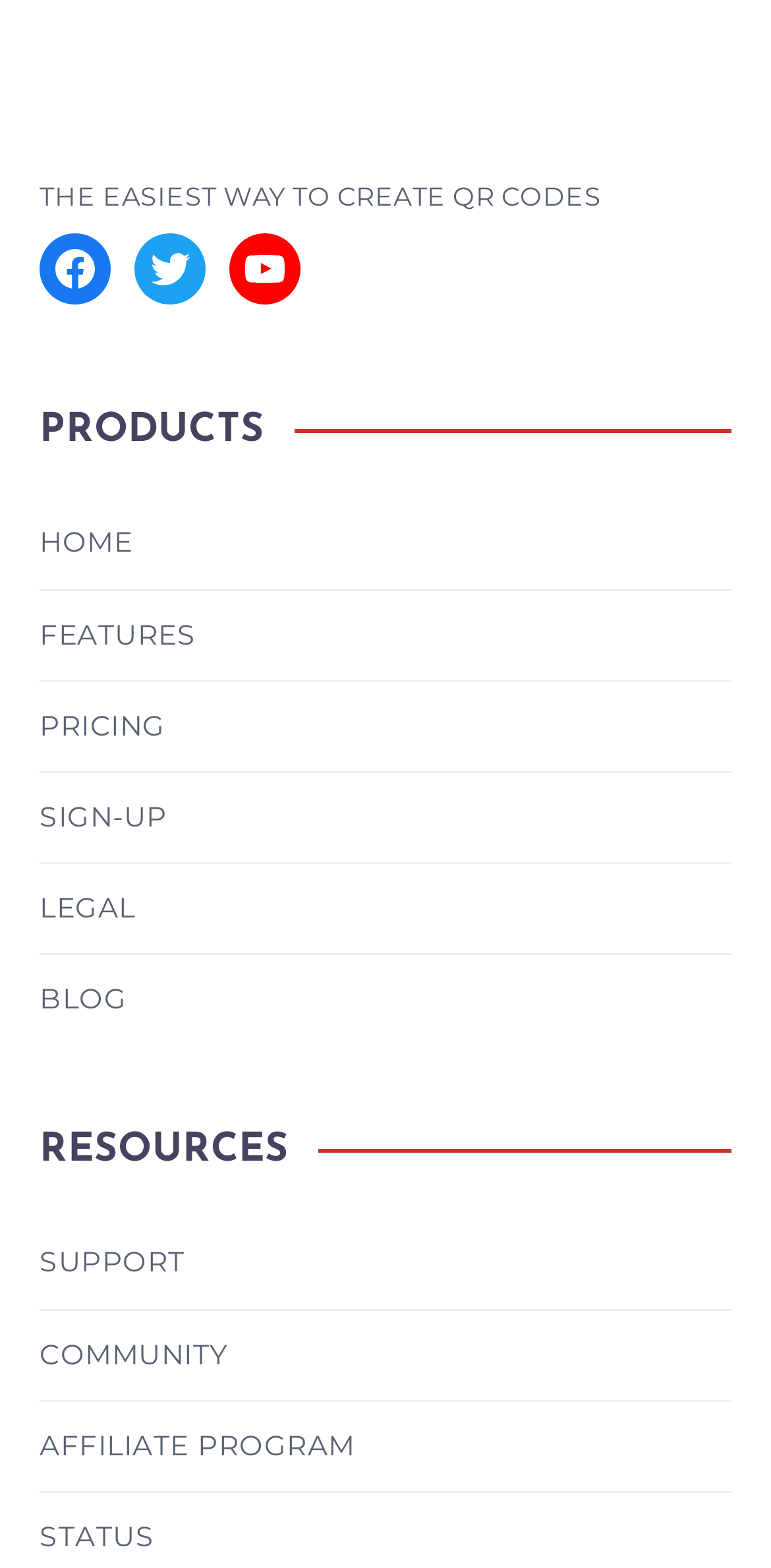Can you specify the bounding box coordinates for the region that should be clicked to fulfill this instruction: "Check the STATUS".

[0.051, 0.965, 0.2, 0.996]